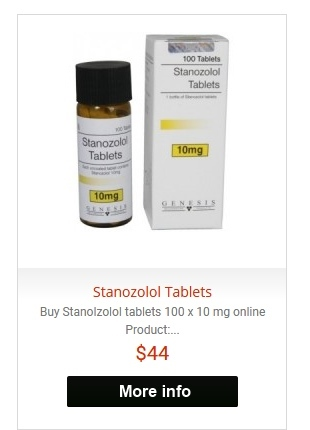Provide a thorough description of the image presented.

This image showcases a product advertisement for "Stanozolol Tablets," a performance-enhancing drug commonly used in bodybuilding and athletics. The packaging indicates that each bottle contains 100 tablets, with each tablet dosed at 10mg. The prominently displayed price is $44, along with a "More info" button for additional product details. The product is branded under "Genesis," suggesting it may be part of a larger lineup of supplements offered by this manufacturer. The visual layout emphasizes the tablet bottle and its packaging, creating a clear and informative presentation for potential buyers.